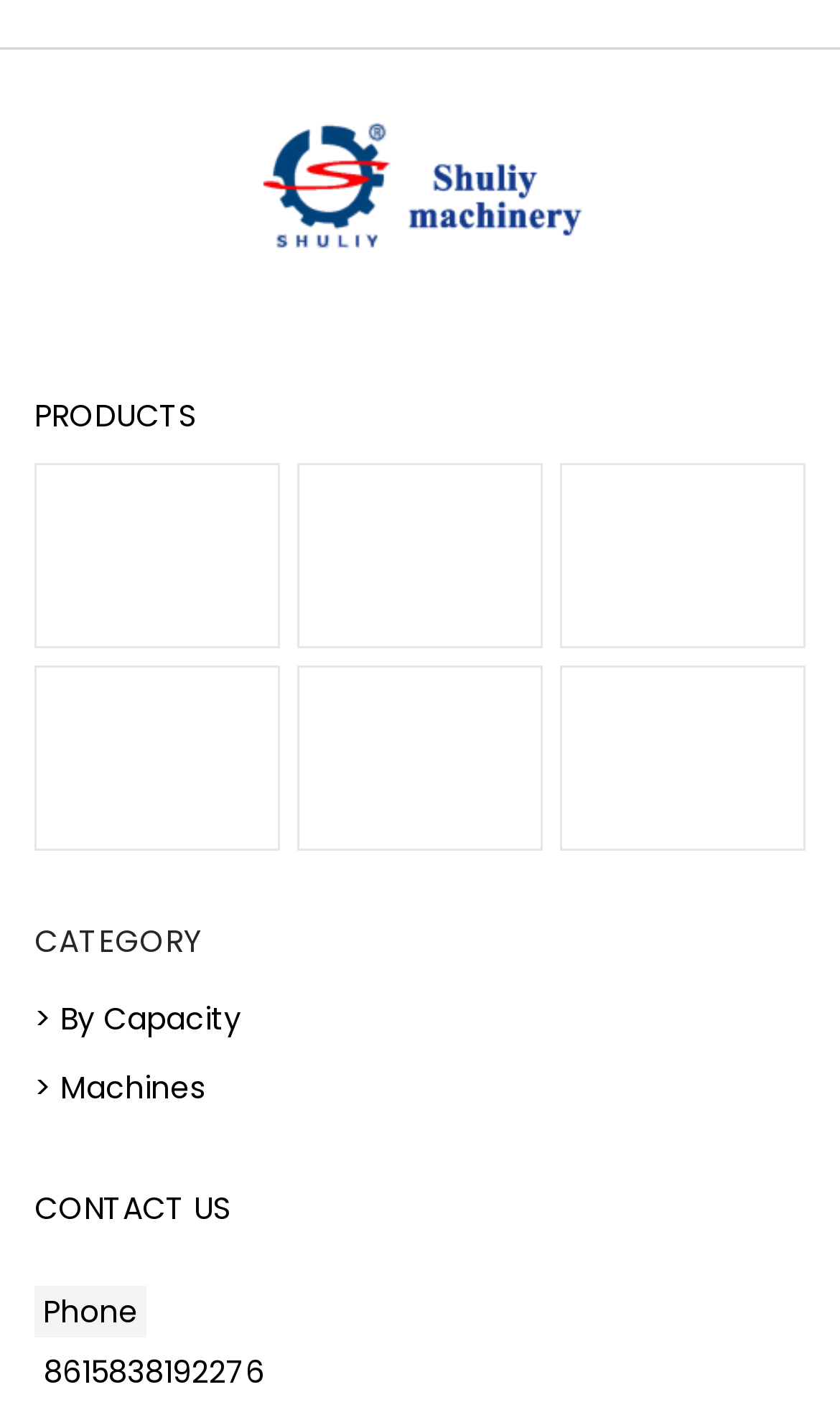What is the phone number to contact?
Your answer should be a single word or phrase derived from the screenshot.

8615838192276